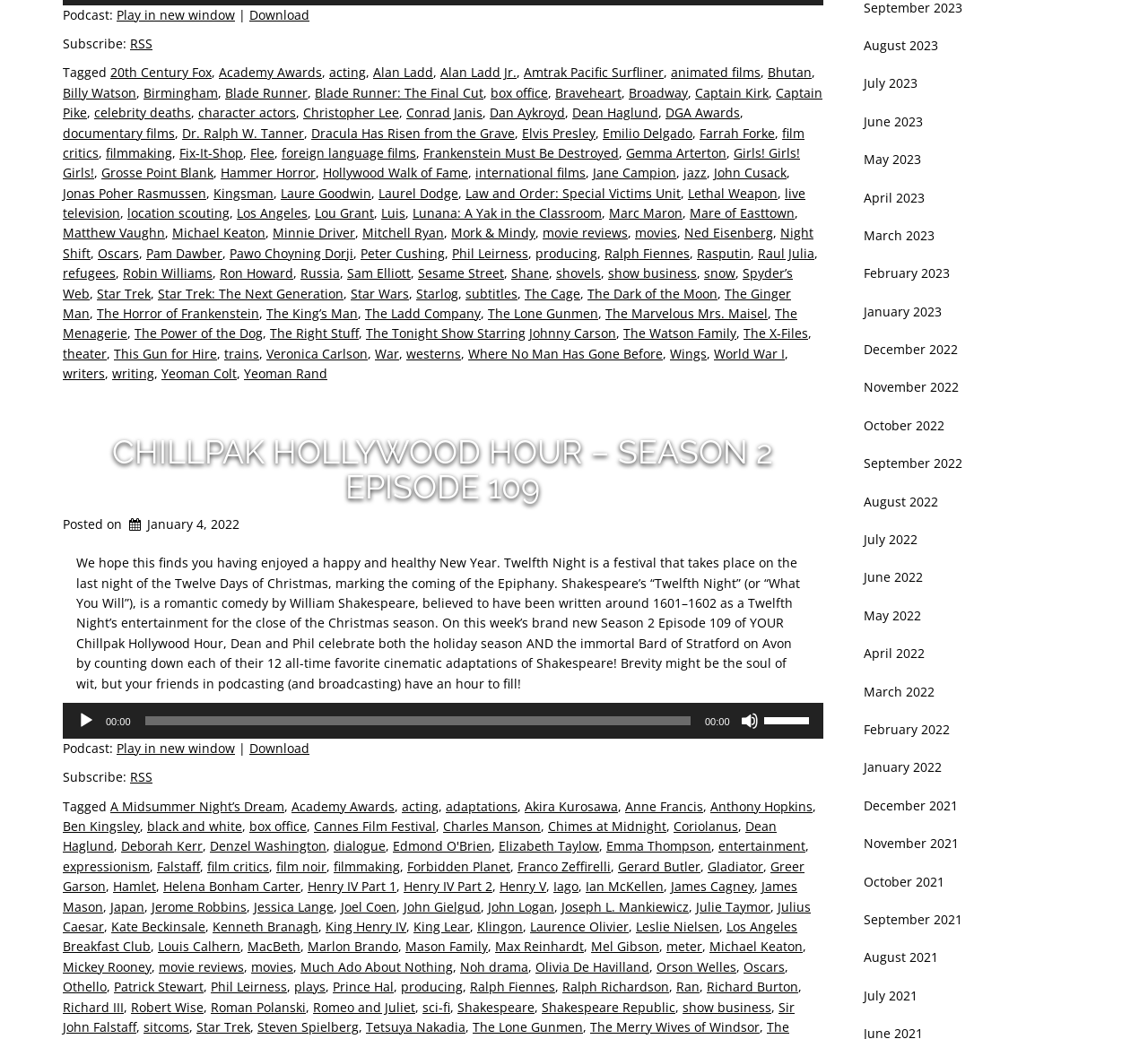Please identify the bounding box coordinates of the region to click in order to complete the task: "Subscribe to RSS". The coordinates must be four float numbers between 0 and 1, specified as [left, top, right, bottom].

[0.113, 0.034, 0.133, 0.05]